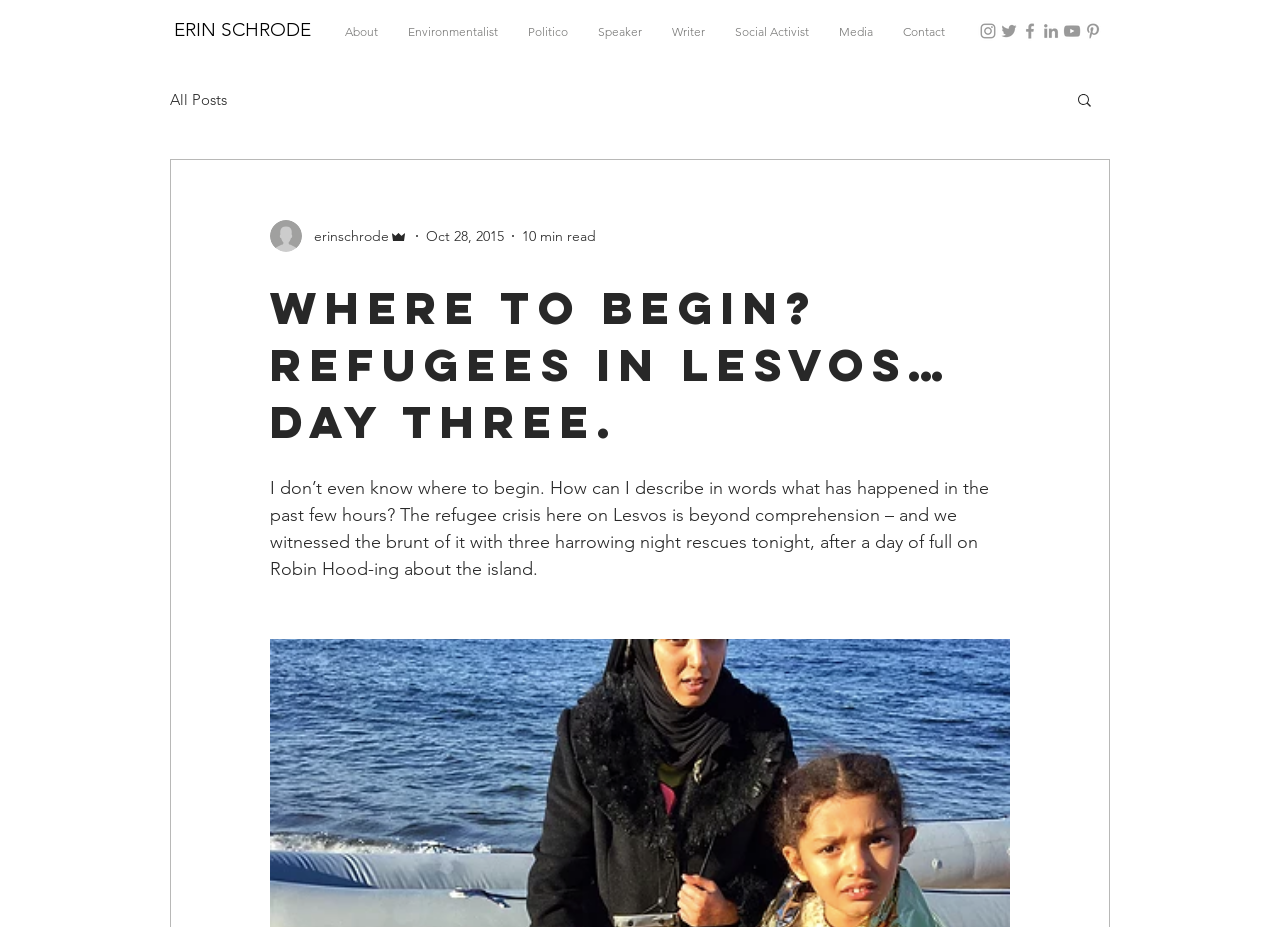Determine the bounding box coordinates of the region to click in order to accomplish the following instruction: "Search for a topic". Provide the coordinates as four float numbers between 0 and 1, specifically [left, top, right, bottom].

[0.84, 0.098, 0.855, 0.121]